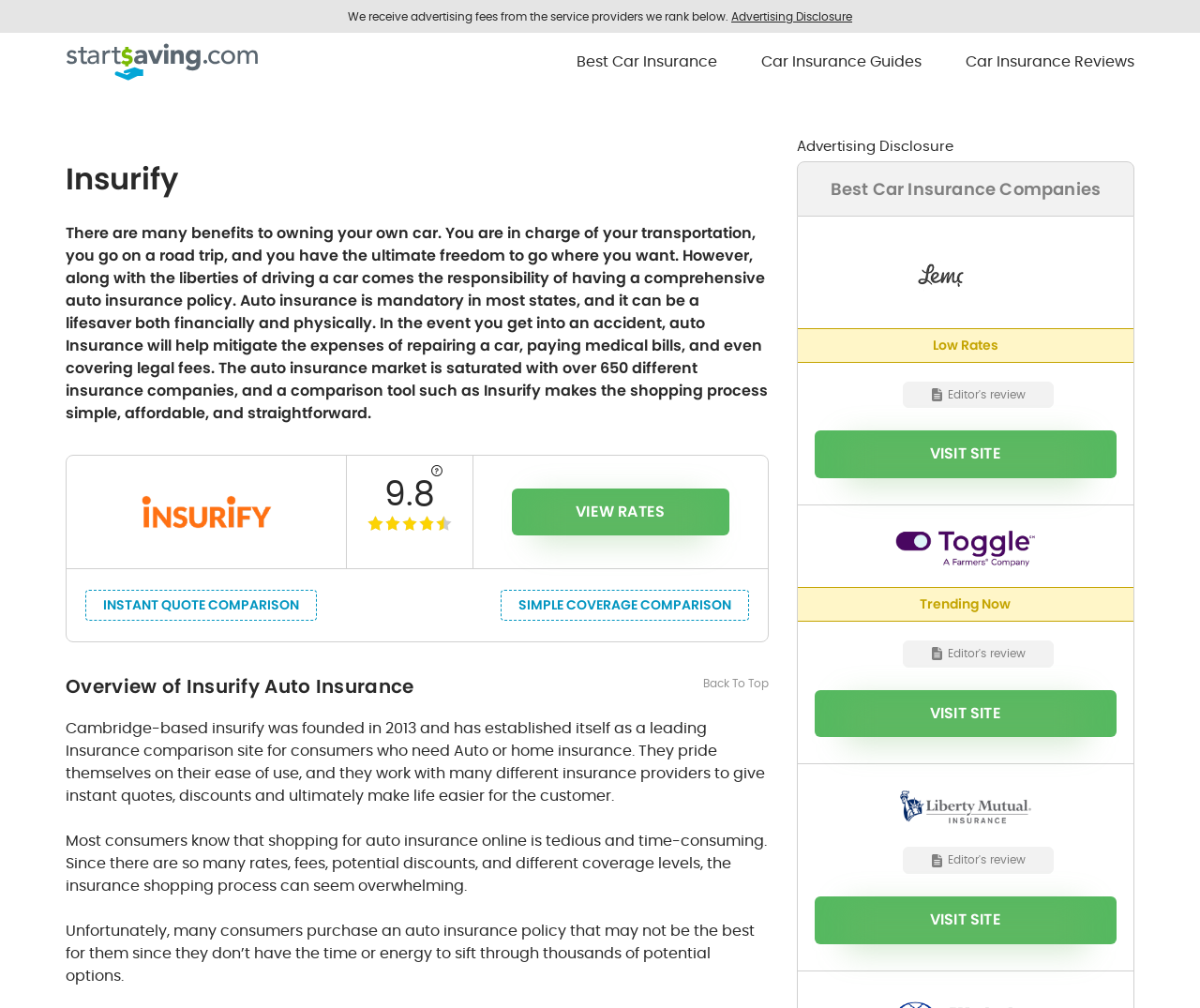Provide a short, one-word or phrase answer to the question below:
What is the name of the company being described?

Insurify